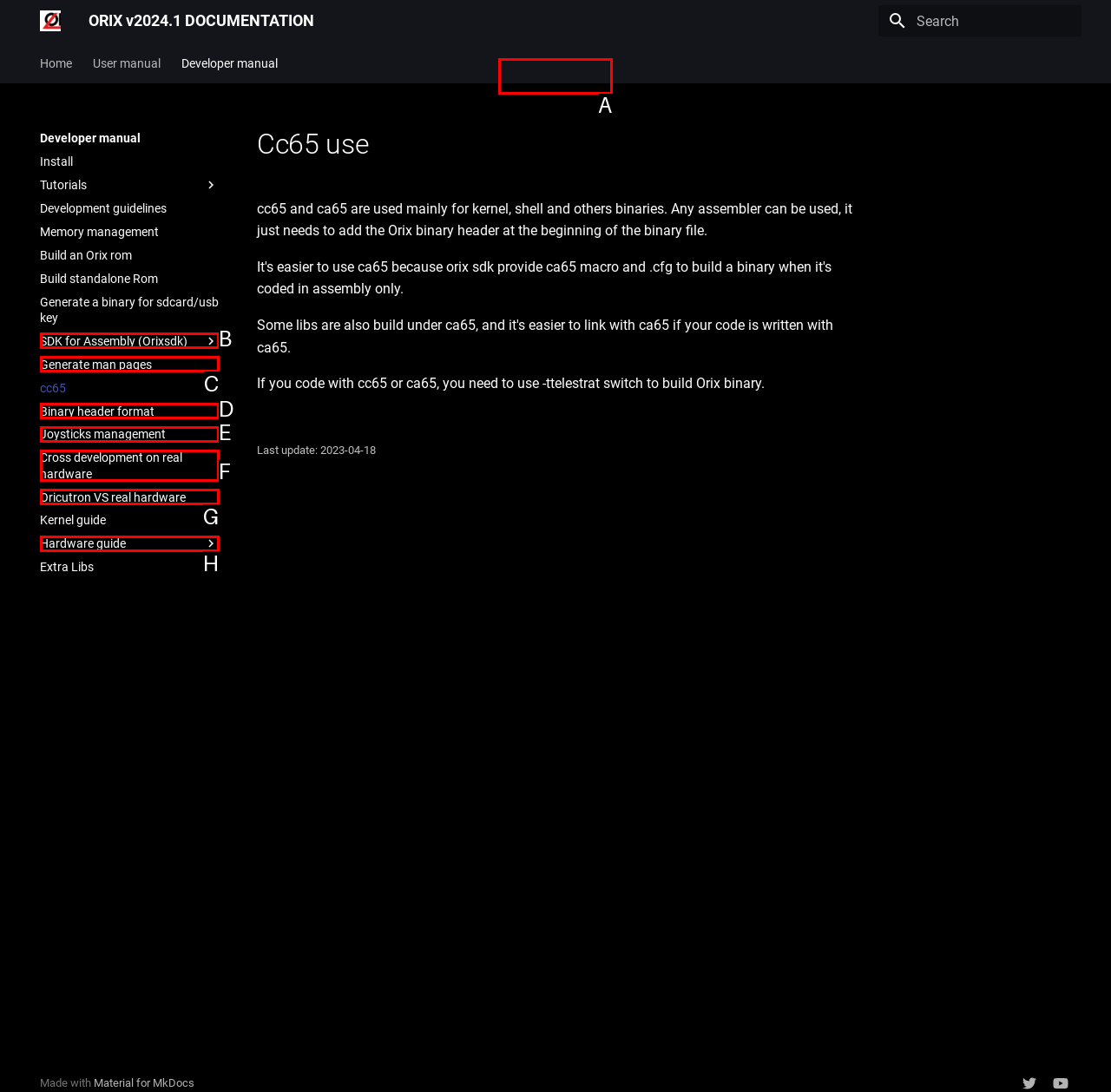What is the letter of the UI element you should click to Click on Back to top button? Provide the letter directly.

A